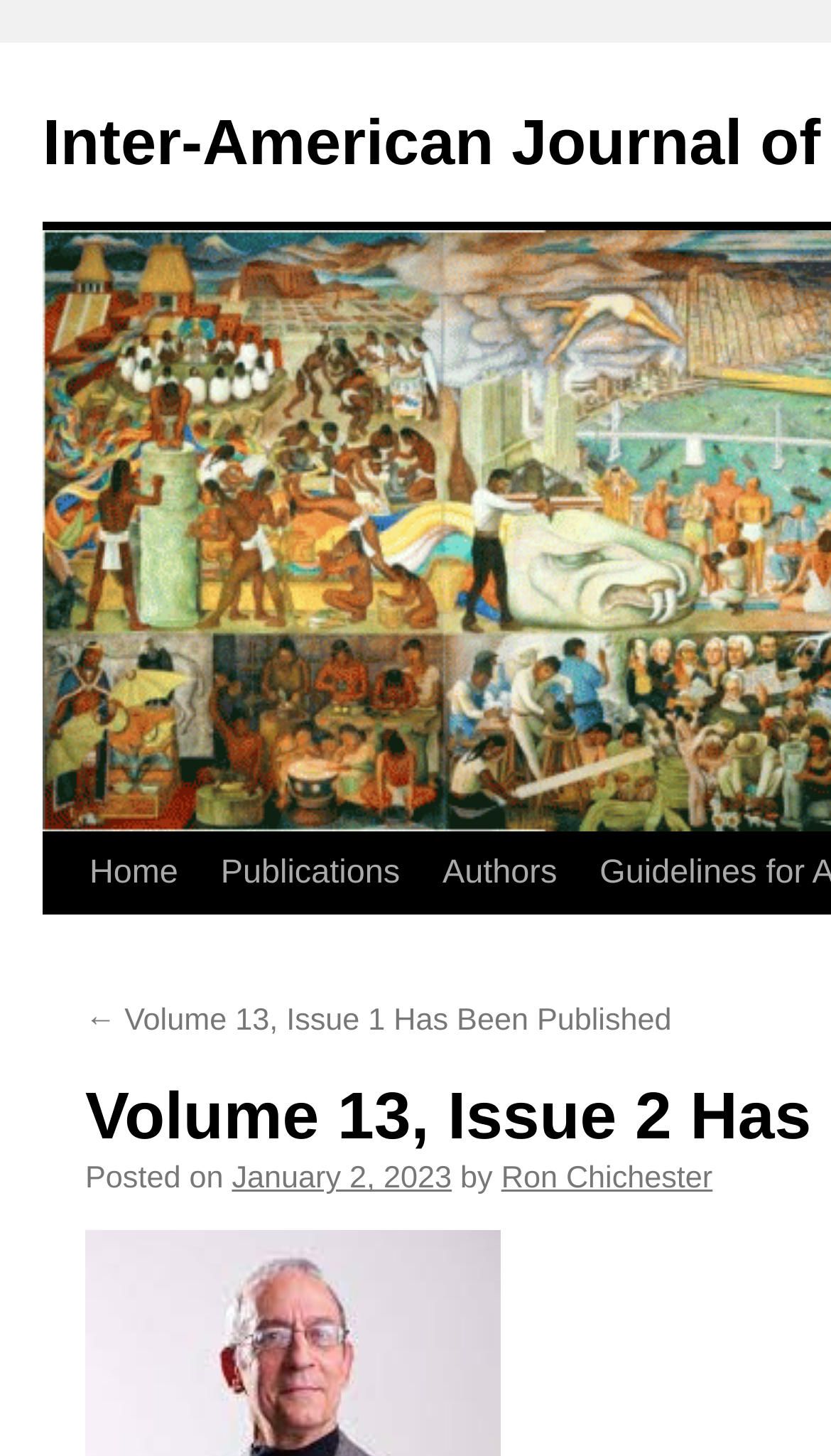What is the date of the latest article?
Please ensure your answer to the question is detailed and covers all necessary aspects.

I found the date of the latest article by looking at the link 'January 2, 2023' which is located below the 'Posted on' text.